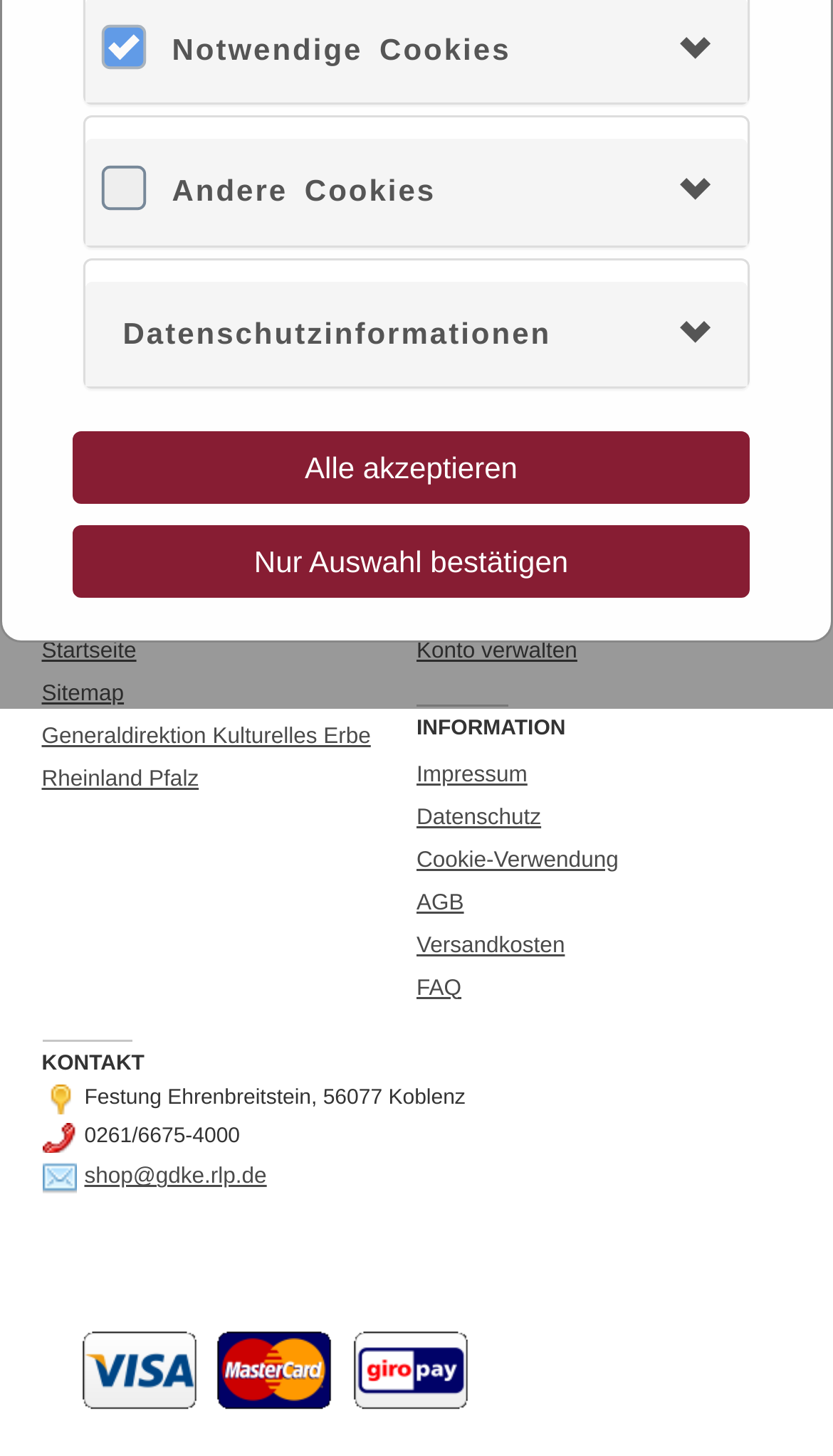Using the webpage screenshot, locate the HTML element that fits the following description and provide its bounding box: "shop@gdke.rlp.de".

[0.101, 0.8, 0.32, 0.817]